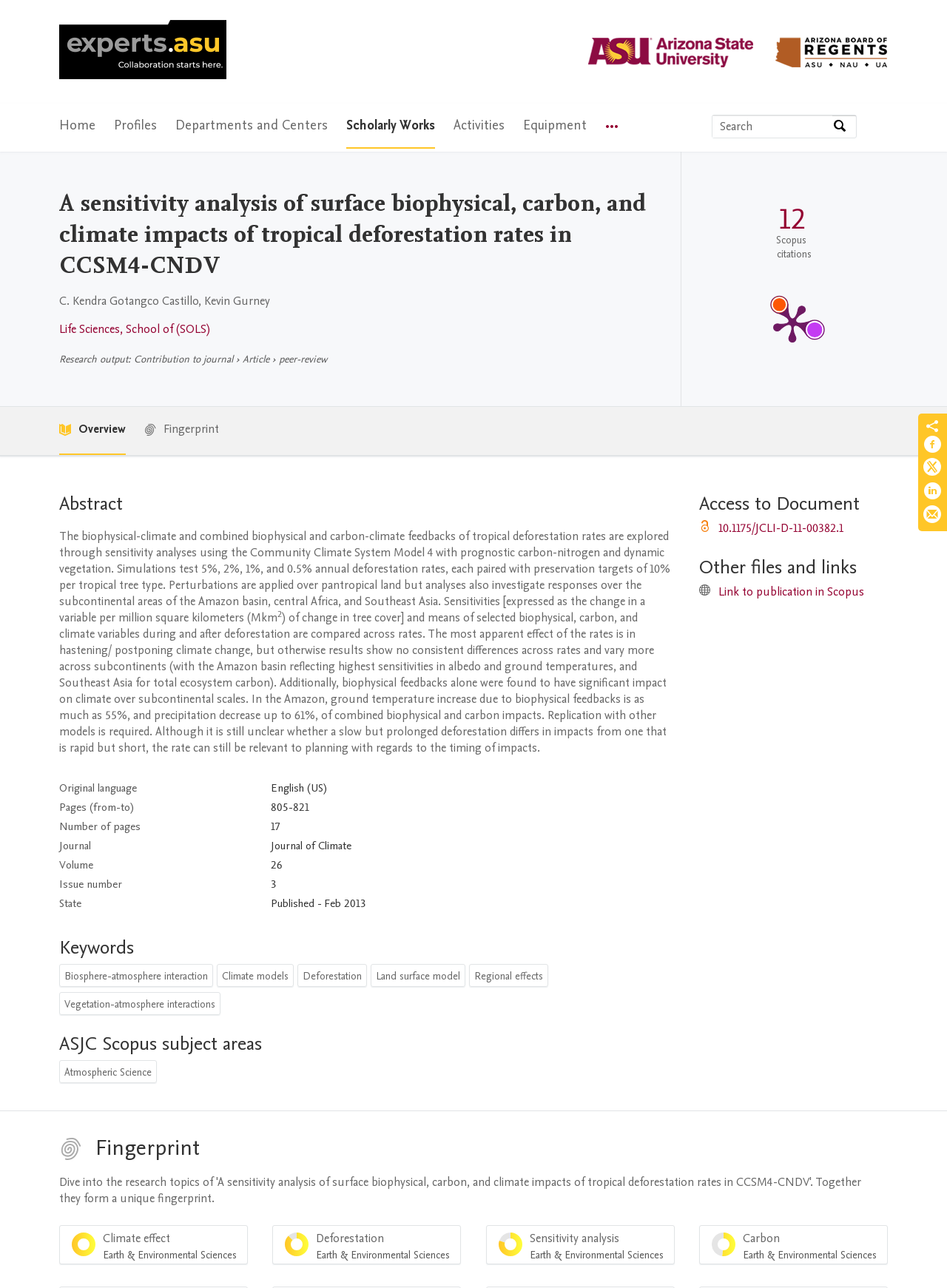Respond with a single word or short phrase to the following question: 
What is the state of the publication?

Published - Feb 2013